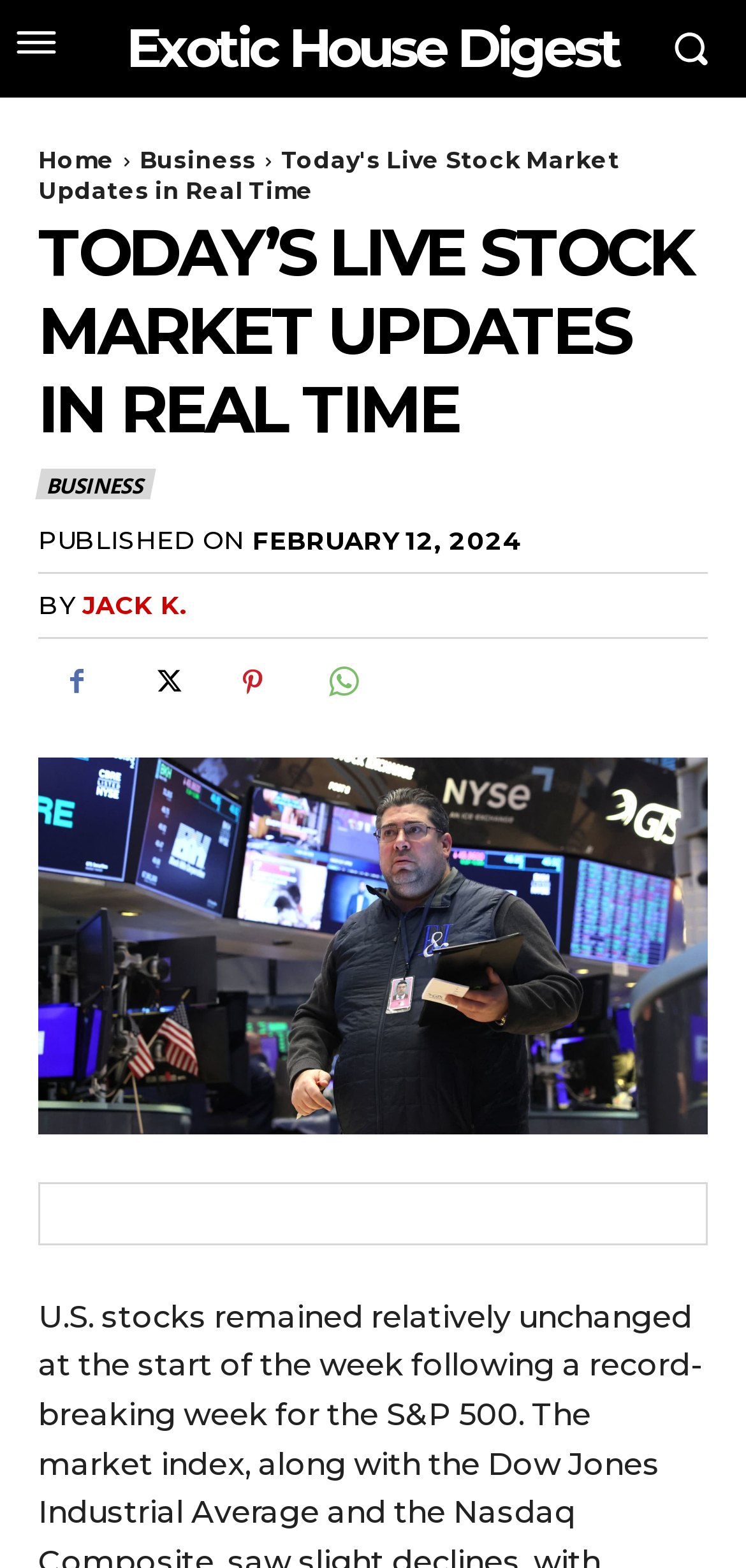Provide an in-depth caption for the elements present on the webpage.

The webpage appears to be a news article or blog post focused on live stock market updates. At the top-left corner, there is a small image, and next to it, a link to "Exotic House Digest" takes up most of the top section. On the top-right corner, there is another small image.

Below the top section, there is a navigation menu with links to "Home" and "Business". The main heading "TODAY’S LIVE STOCK MARKET UPDATES IN REAL TIME" is prominently displayed, followed by a secondary link to "BUSINESS".

The article's metadata is displayed below the heading, including the publication date "FEBRUARY 12, 2024" and the author "JACK K.". There are also four social media links, represented by icons, aligned horizontally below the metadata.

The meta description suggests that the article discusses the current state of the US stock market, specifically the S&P 500 and the Dow, following a record-breaking week. However, the accessibility tree does not provide further details about the article's content.